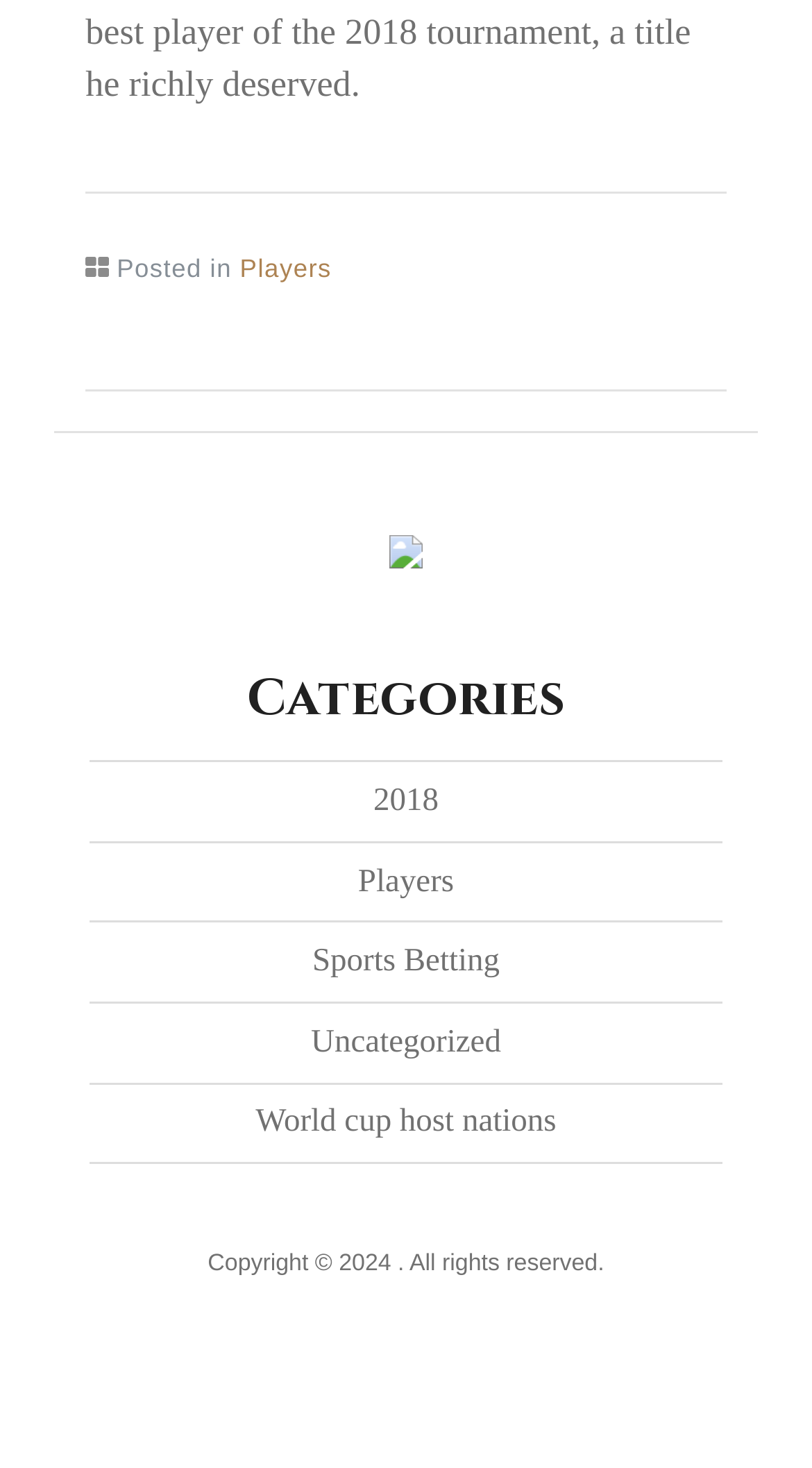Give a concise answer using only one word or phrase for this question:
What is the position of the image on the page?

Middle